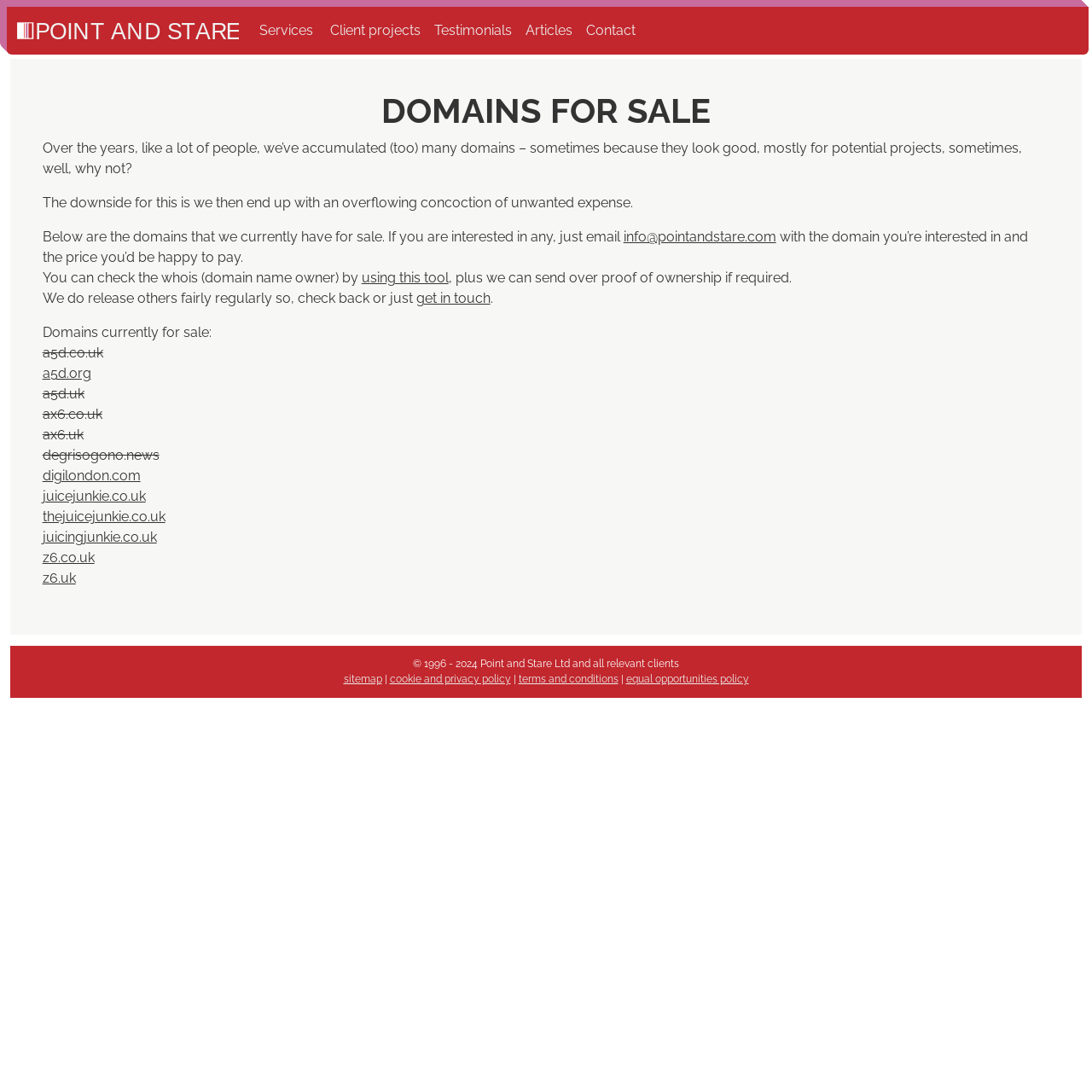Please locate the bounding box coordinates of the element's region that needs to be clicked to follow the instruction: "Click on the 'Services' link". The bounding box coordinates should be provided as four float numbers between 0 and 1, i.e., [left, top, right, bottom].

[0.231, 0.012, 0.293, 0.044]